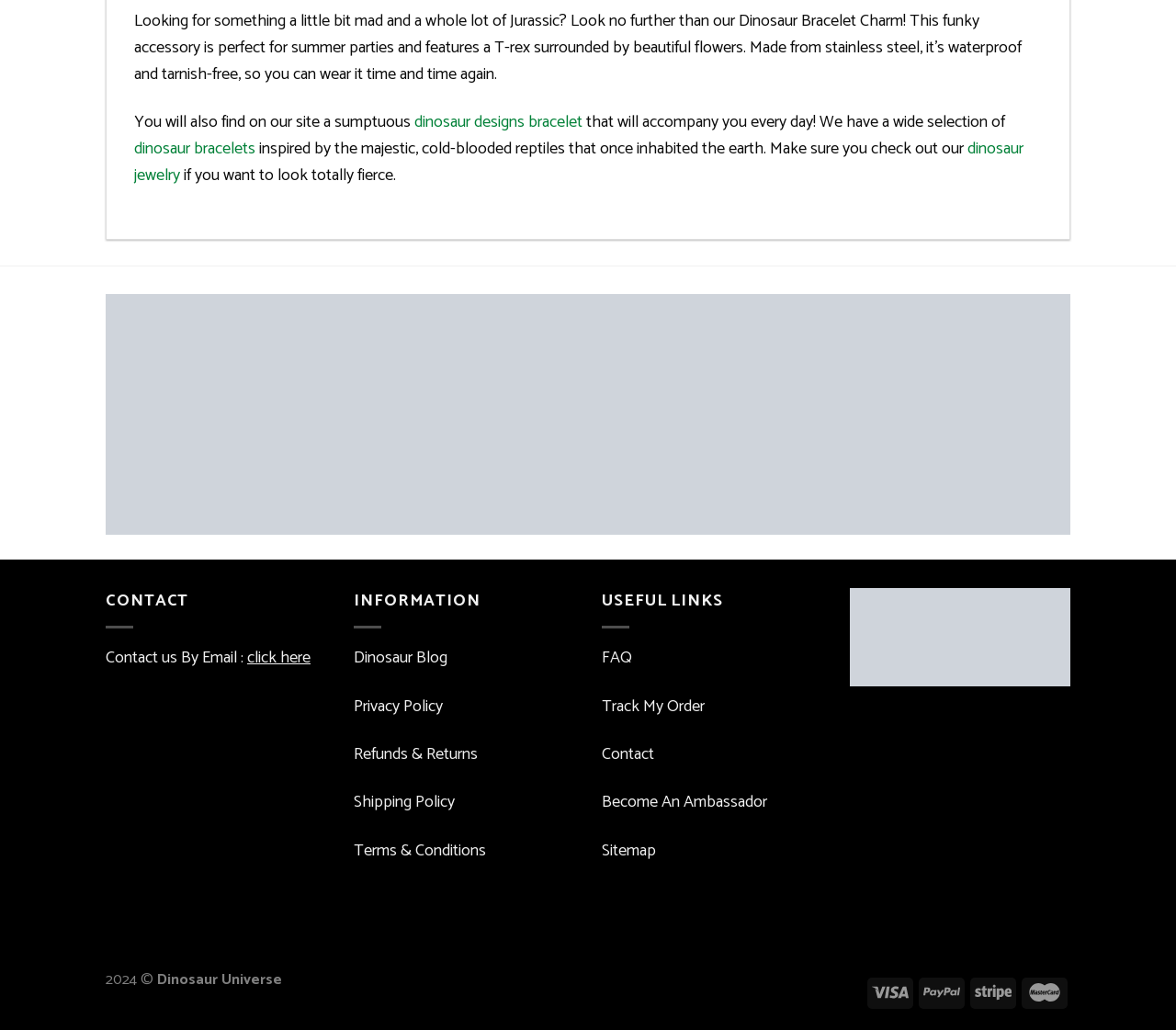Give the bounding box coordinates for the element described as: "Refunds & Returns".

[0.301, 0.719, 0.406, 0.746]